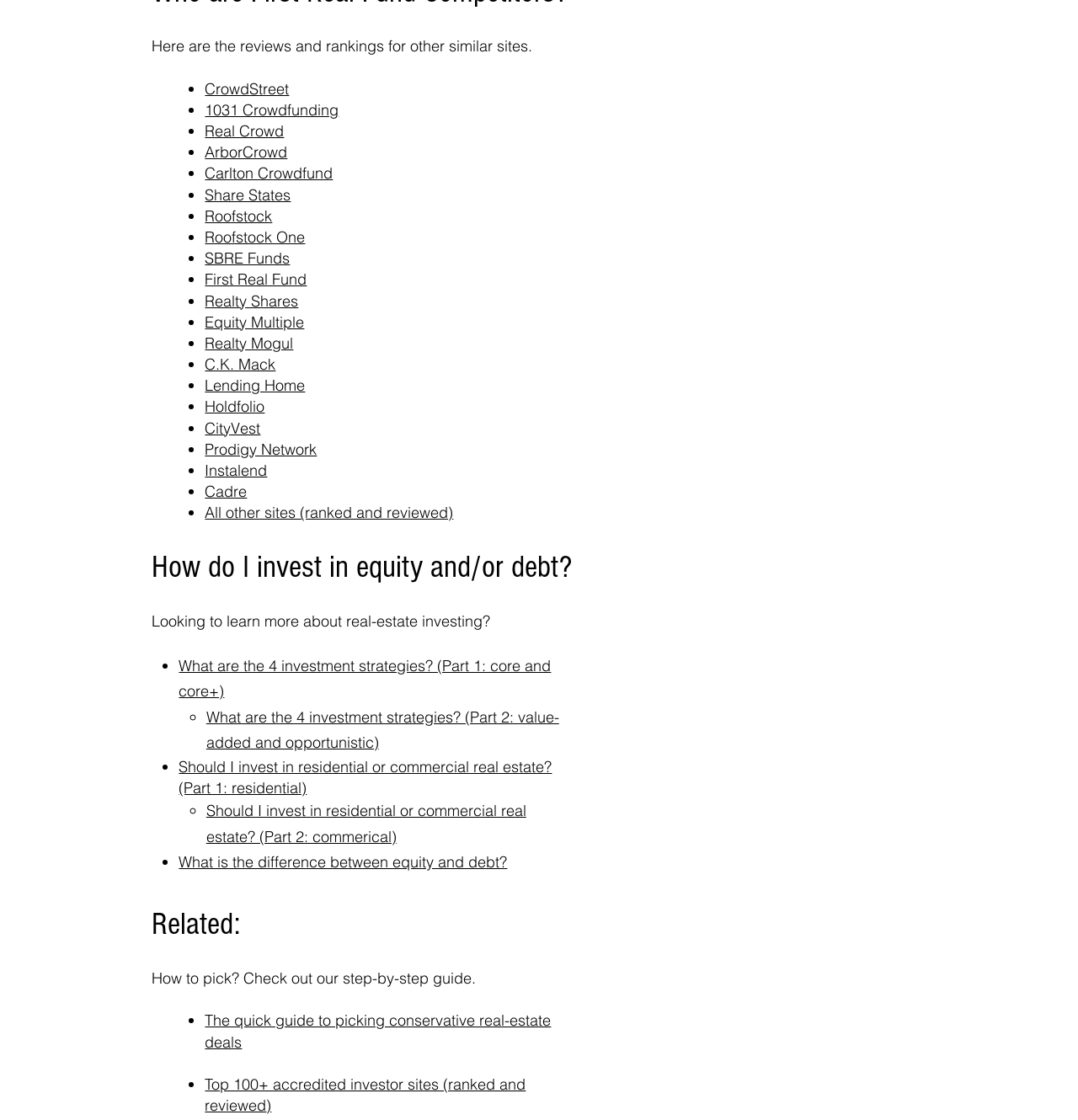Determine the bounding box coordinates for the HTML element mentioned in the following description: "First Real Fund". The coordinates should be a list of four floats ranging from 0 to 1, represented as [left, top, right, bottom].

[0.19, 0.241, 0.285, 0.258]